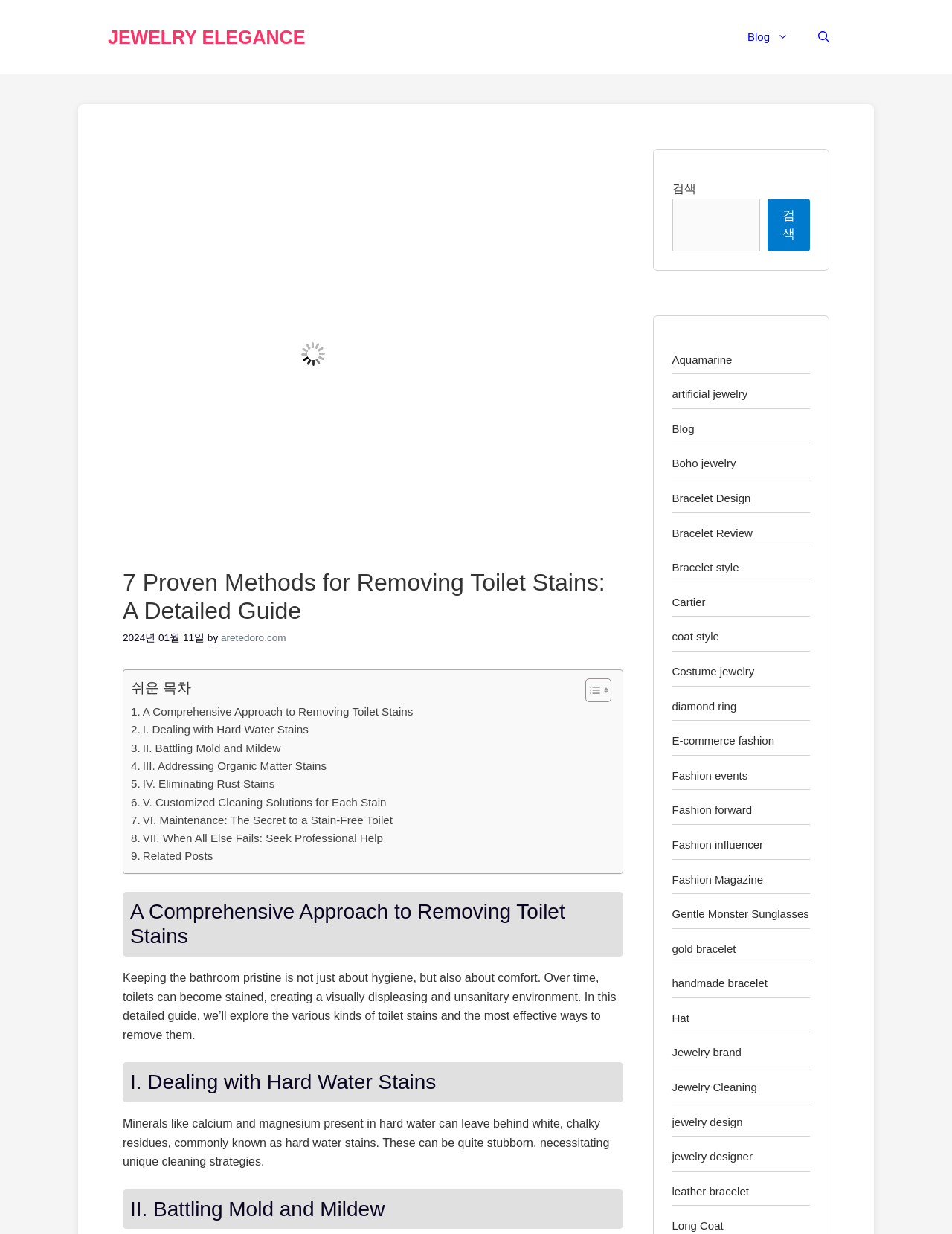Identify the bounding box coordinates of the clickable section necessary to follow the following instruction: "Search for something". The coordinates should be presented as four float numbers from 0 to 1, i.e., [left, top, right, bottom].

[0.706, 0.161, 0.798, 0.203]